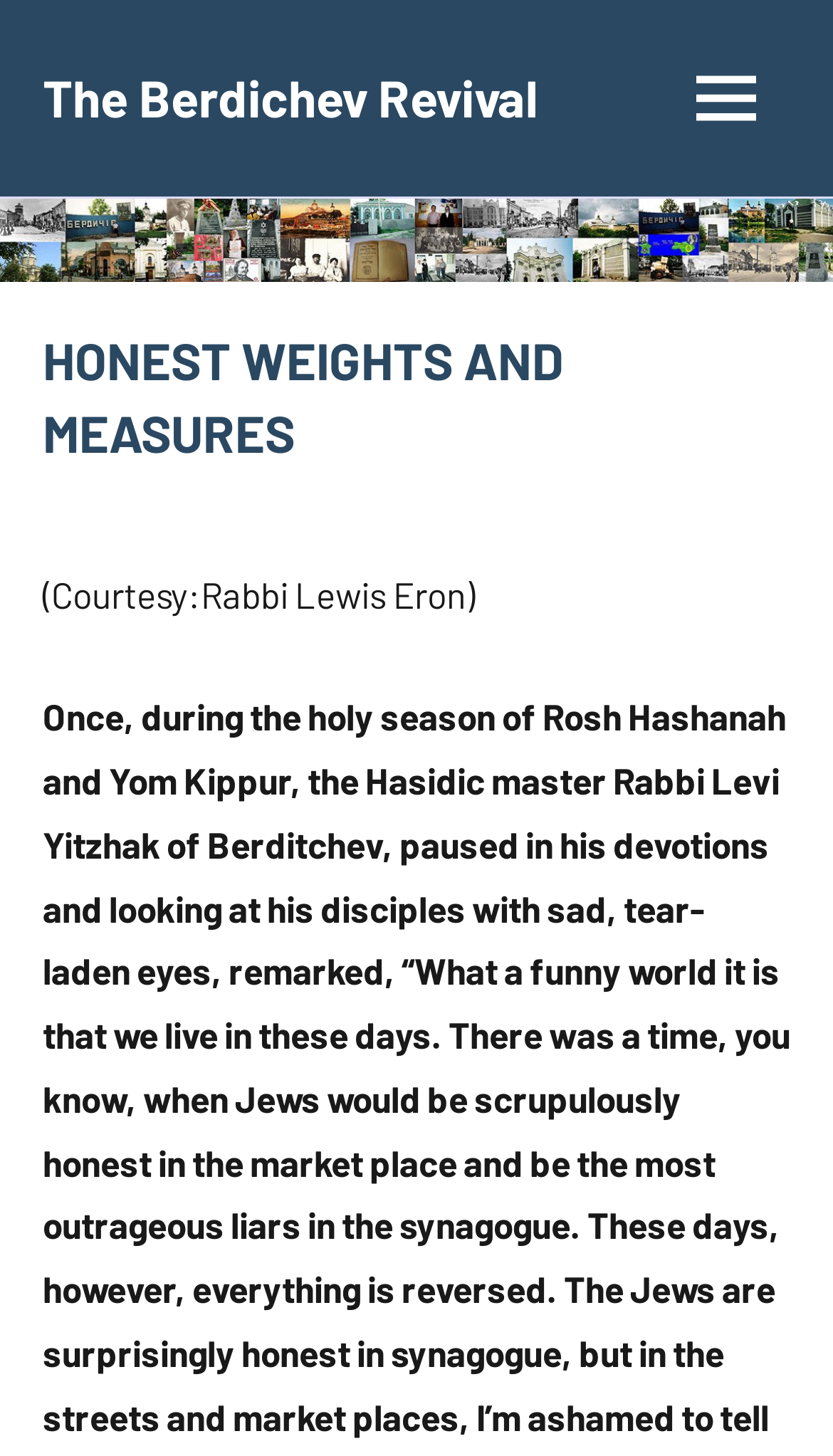What is the name of the image on the webpage?
Please provide a single word or phrase as your answer based on the screenshot.

The Berdichev Revival